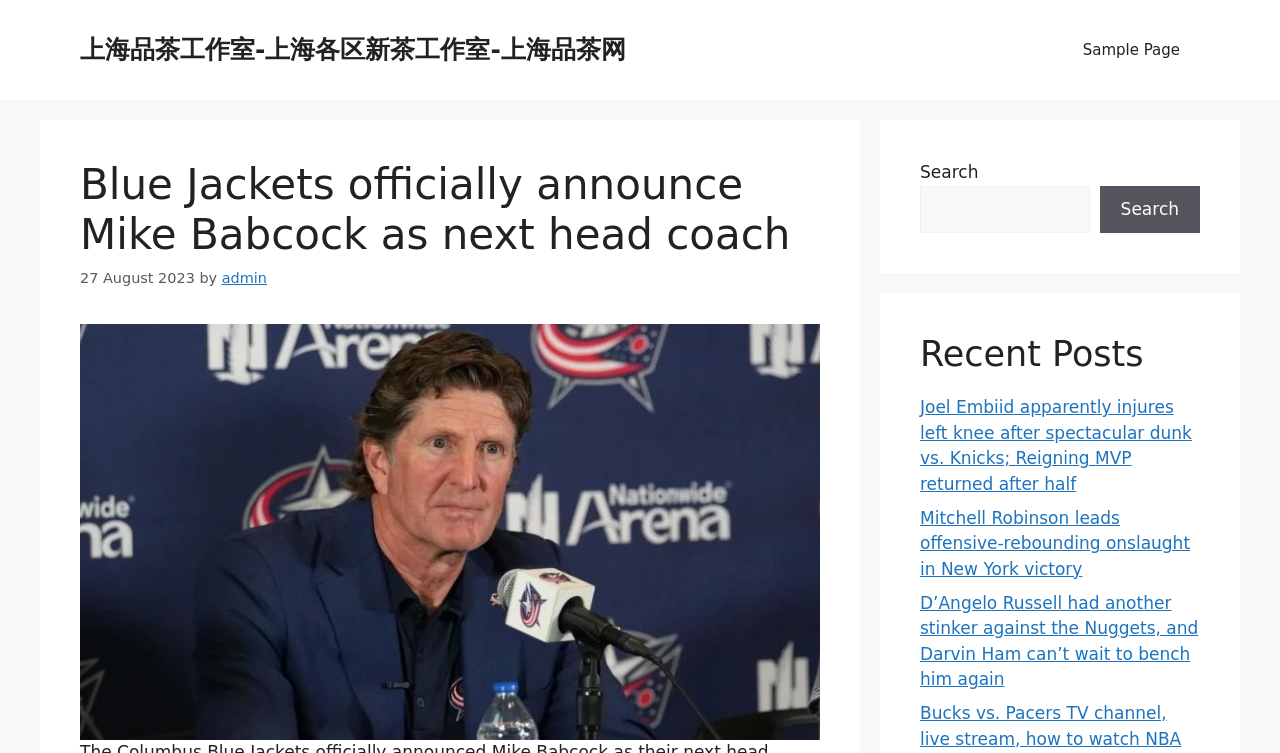Given the description parent_node: Search name="s", predict the bounding box coordinates of the UI element. Ensure the coordinates are in the format (top-left x, top-left y, bottom-right x, bottom-right y) and all values are between 0 and 1.

[0.719, 0.246, 0.851, 0.309]